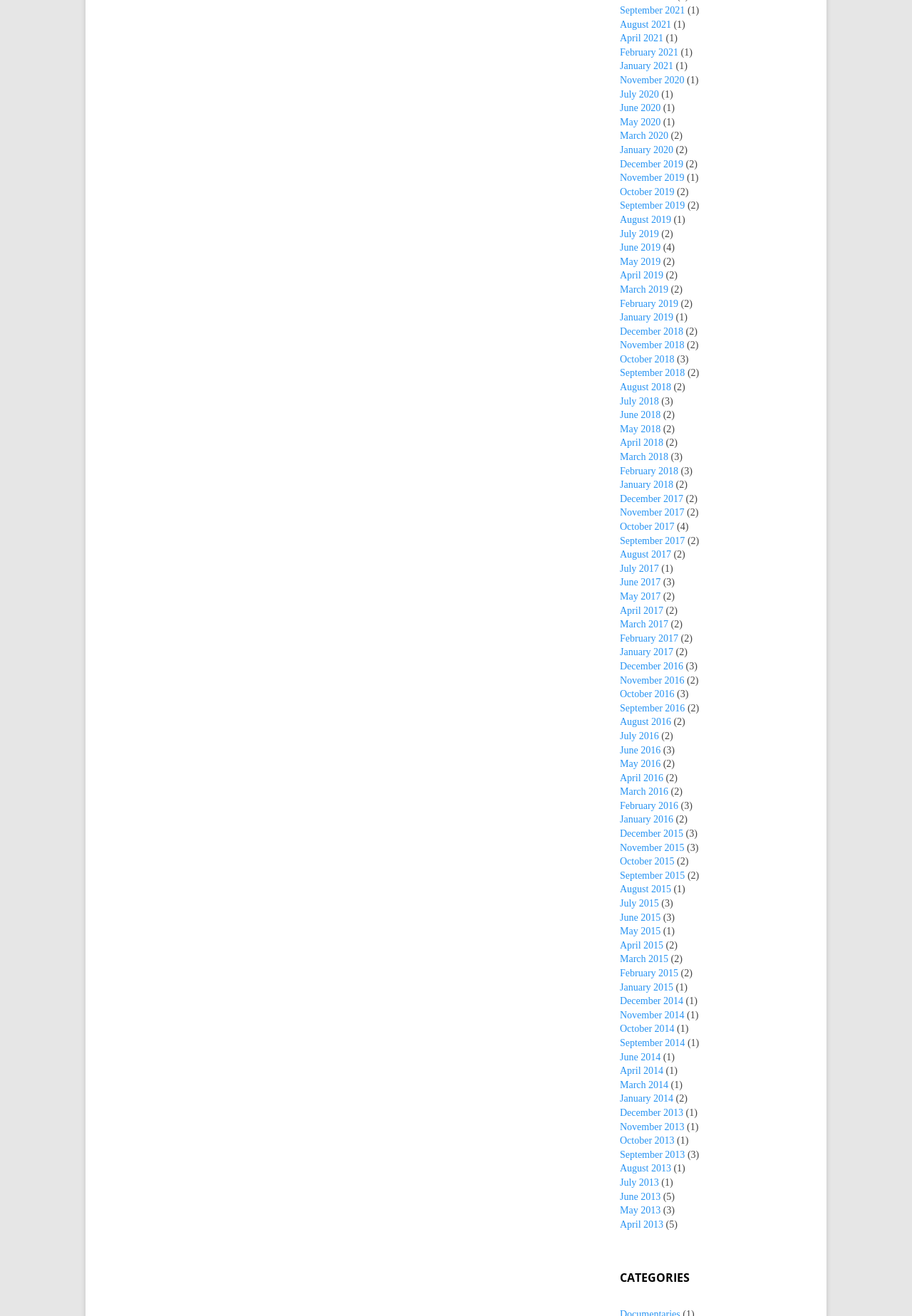What is the most recent month available?
We need a detailed and meticulous answer to the question.

By examining the list of links on the webpage, I found that the most recent month available is September 2021, which is the latest month listed.